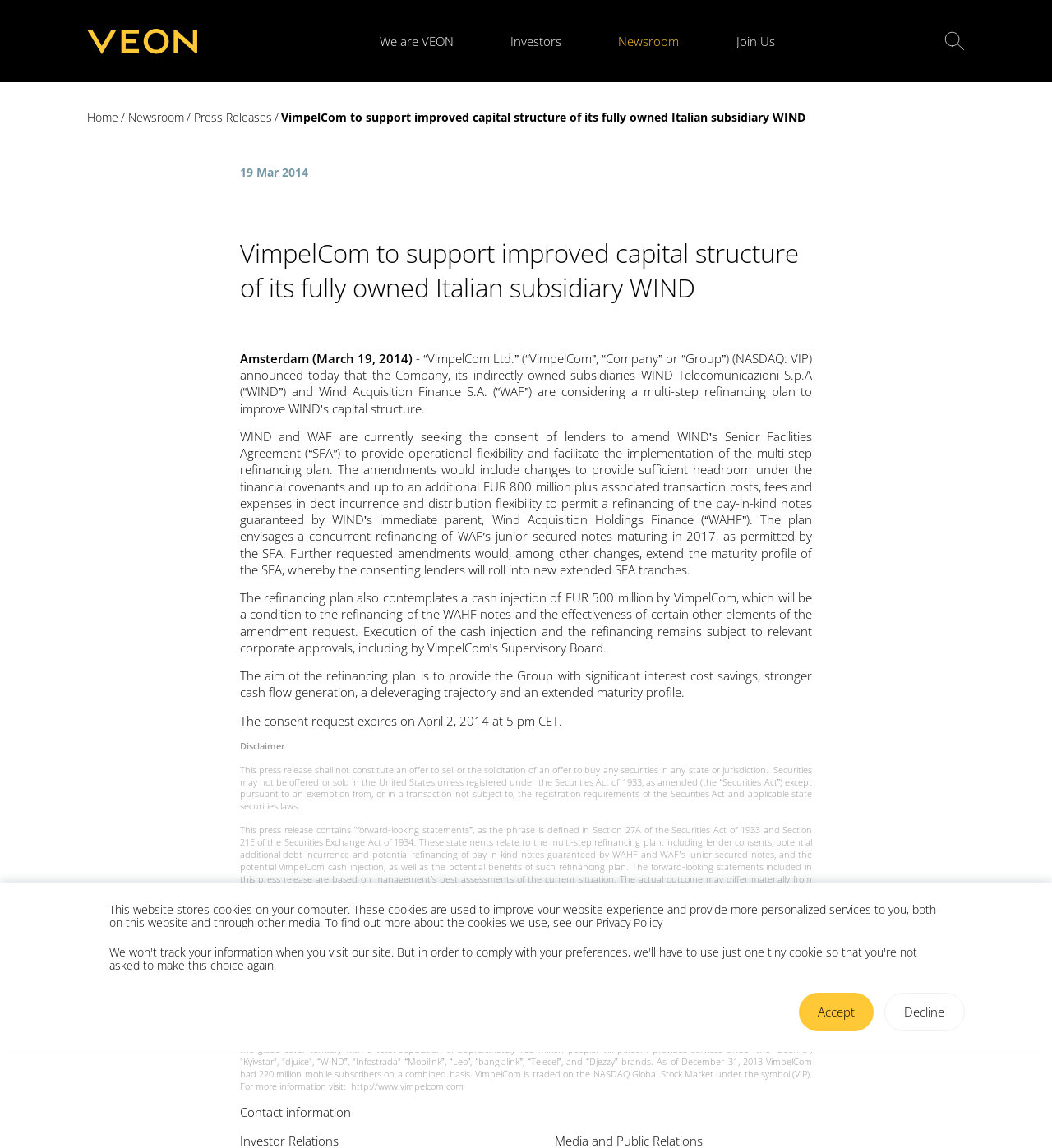Provide your answer to the question using just one word or phrase: What is the deadline for the consent request?

April 2, 2014